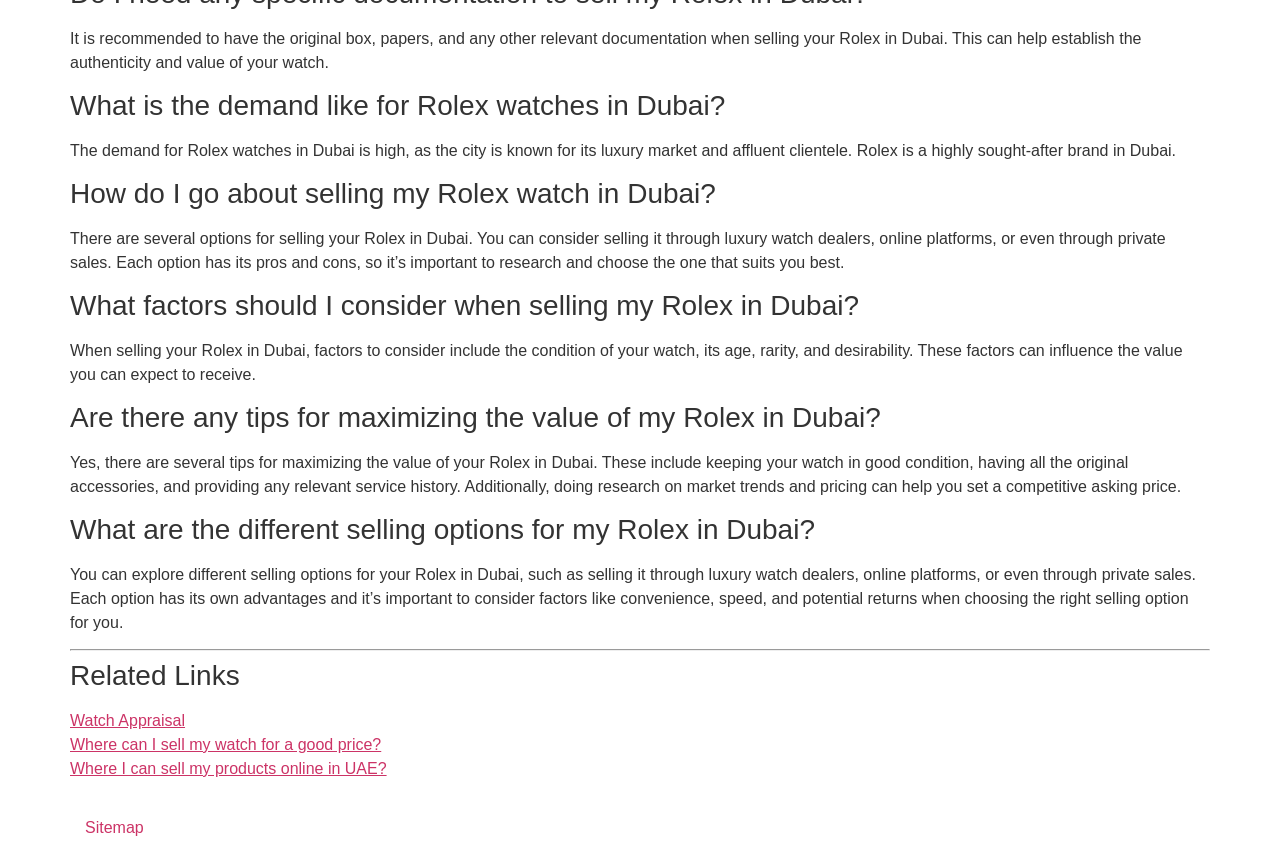Identify the bounding box of the UI element described as follows: "Watch Appraisal". Provide the coordinates as four float numbers in the range of 0 to 1 [left, top, right, bottom].

[0.055, 0.827, 0.145, 0.847]